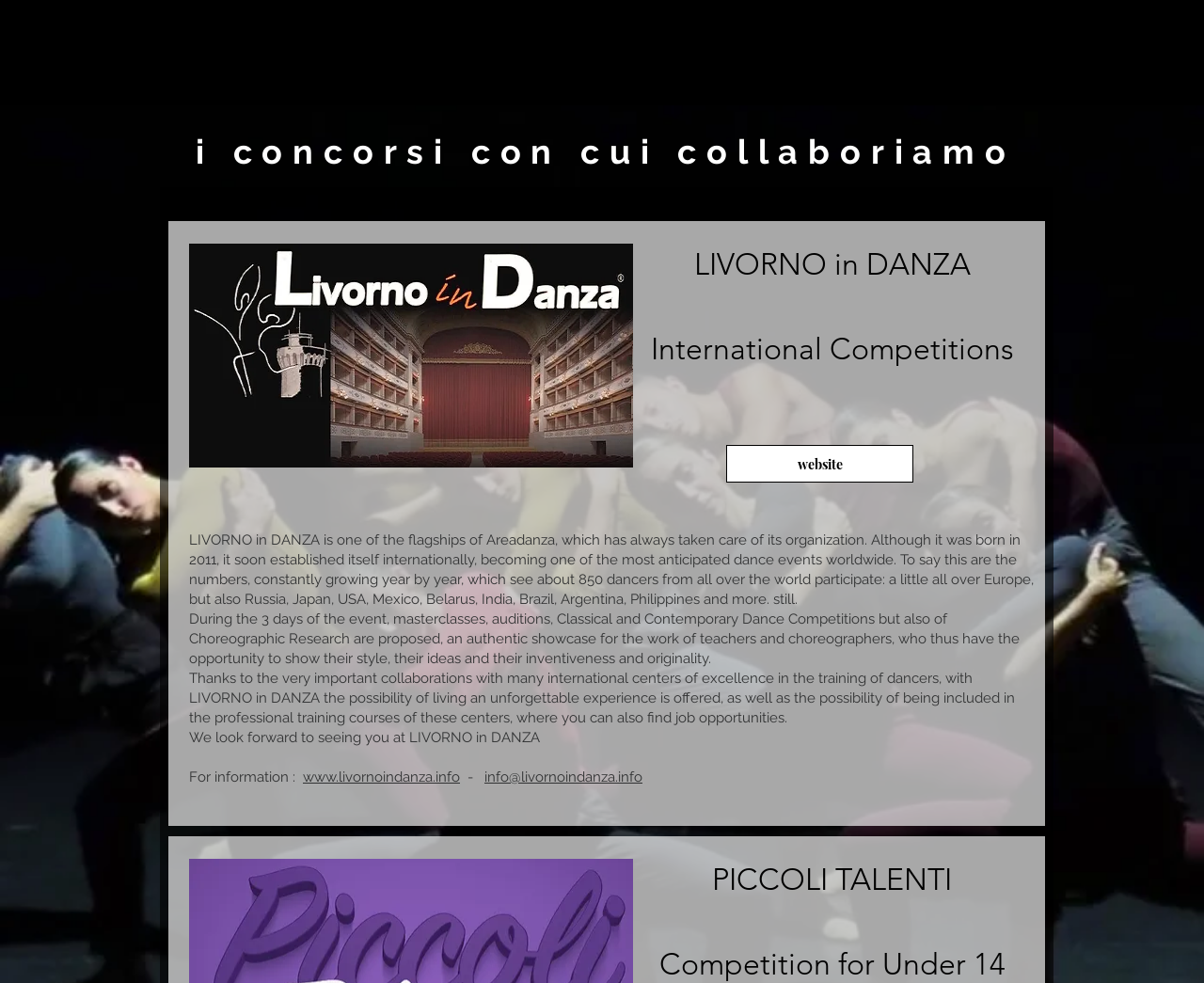Provide a brief response in the form of a single word or phrase:
What is the purpose of LIVORNO in DANZA?

To offer an unforgettable experience